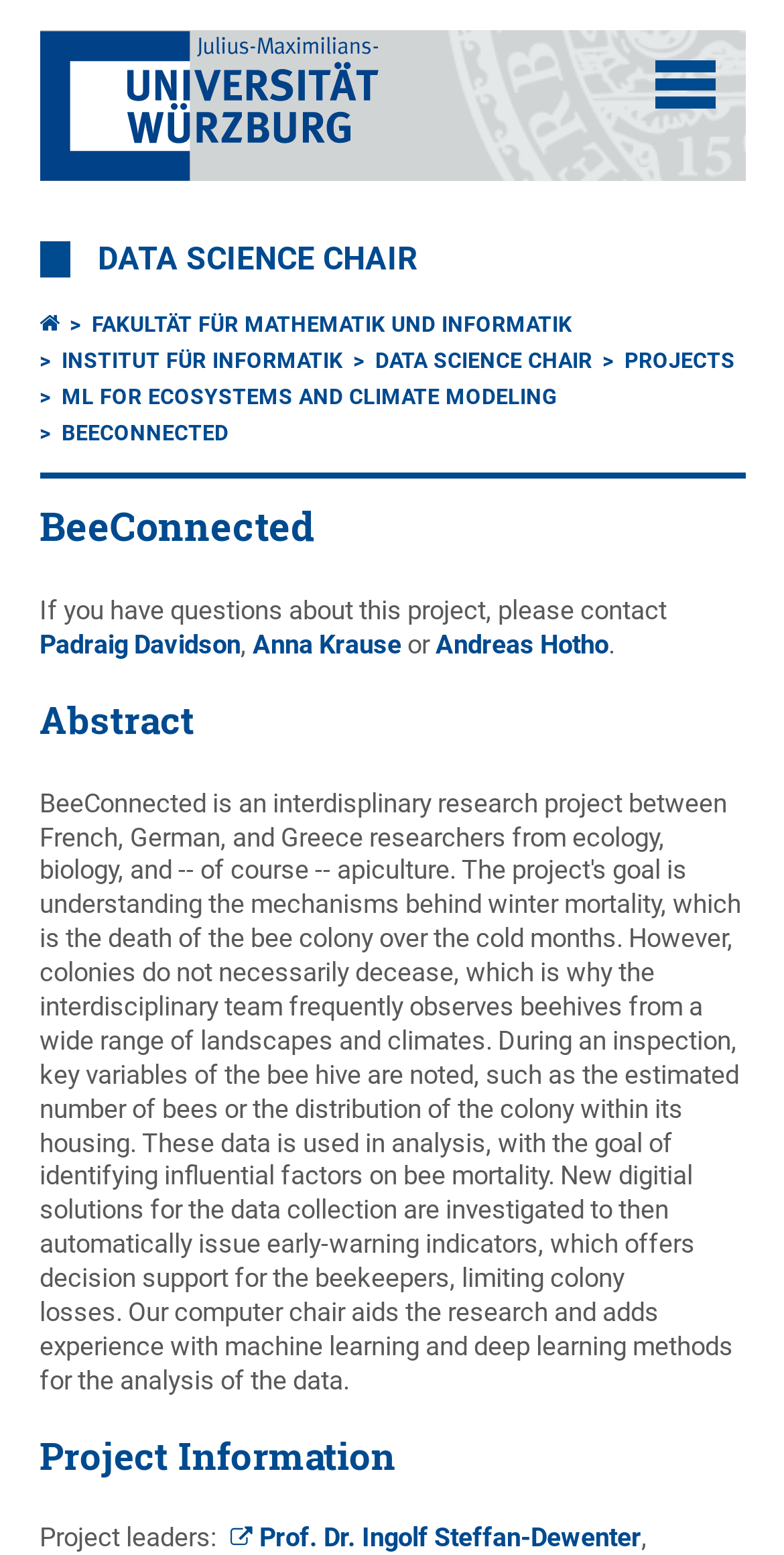What is the name of the faculty?
Provide a detailed and extensive answer to the question.

The name of the faculty can be found in the link element 'FAKULTÄT FÜR MATHEMATIK UND INFORMATIK' which is a child of the 'navigation' element with bounding box coordinates [0.05, 0.198, 0.95, 0.307].